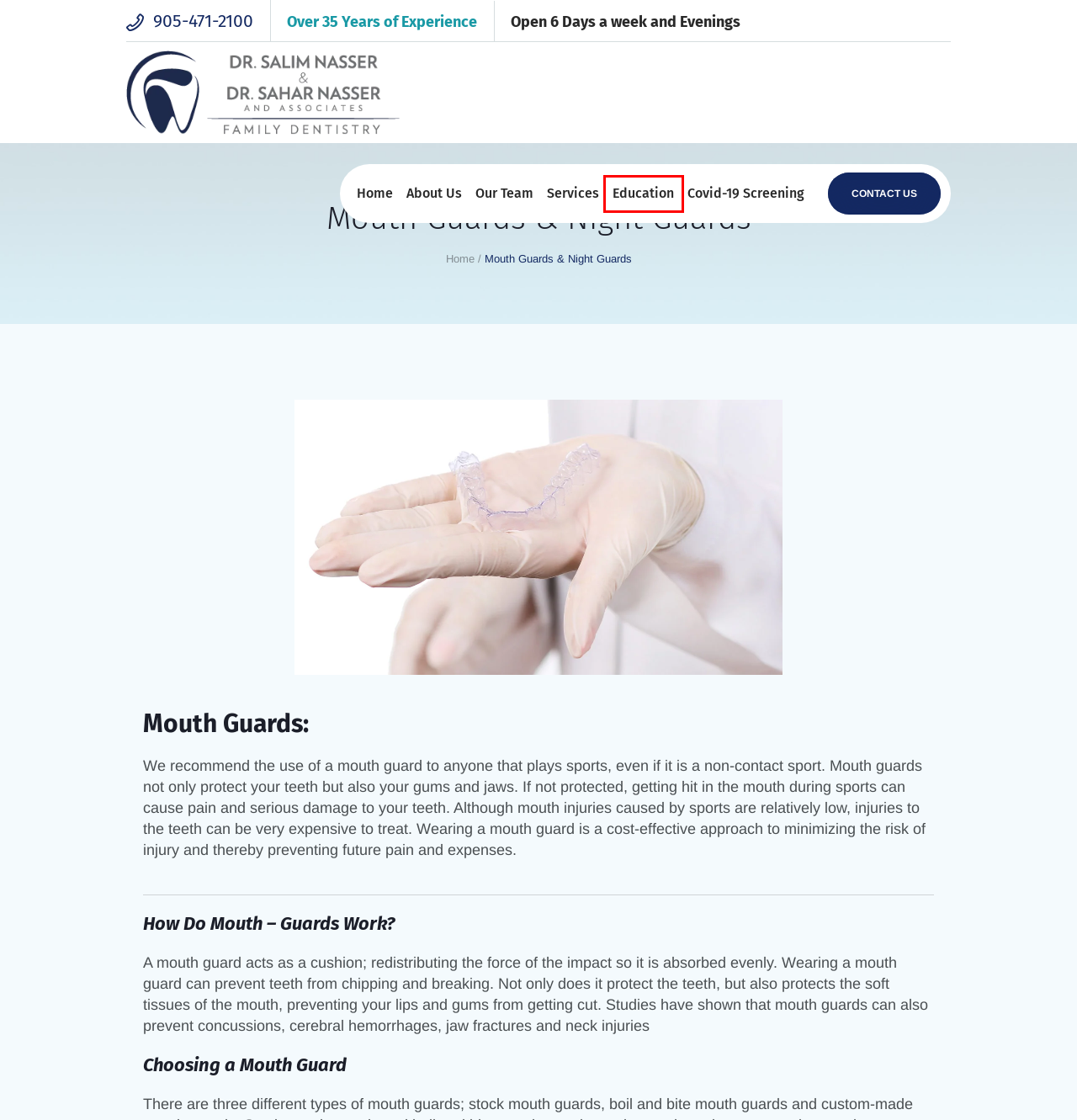Analyze the screenshot of a webpage that features a red rectangle bounding box. Pick the webpage description that best matches the new webpage you would see after clicking on the element within the red bounding box. Here are the candidates:
A. Patient Screening Form - Dr. Salim Nasser | Dentists in Markham - Dental Fillings - Root Canal
B. Implant Dentistry - Dr. Salim Nasser | Dentists in Markham - Dental Fillings - Root Canal
C. Treatment for Gum Disease - Dr. Salim Nasser | Dentists in Markham - Dental Fillings - Root Canal
D. Services – Dr. Salim Nasser | Dentists in Markham – Dental Fillings – Root Canal
E. Our Team – Dr. Salim Nasser | Dentists in Markham – Dental Fillings – Root Canal
F. Education – Dr. Salim Nasser | Dentists in Markham – Dental Fillings – Root Canal
G. About Us - Dr. Salim Nasser | Dentists in Markham - Dental Fillings - Root Canal
H. Contact Us – Dr. Salim Nasser | Dentists in Markham – Dental Fillings – Root Canal

F